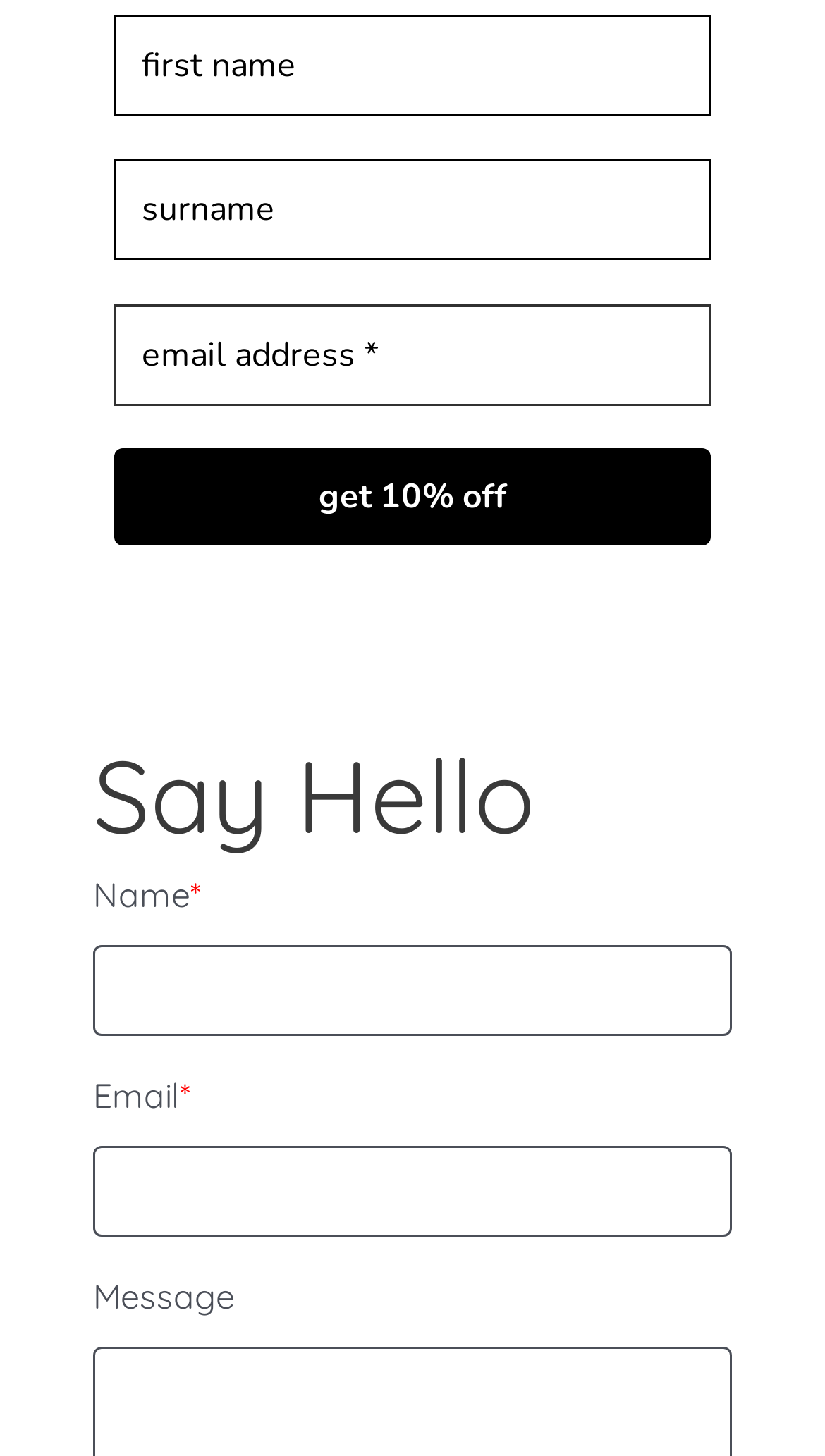Look at the image and write a detailed answer to the question: 
What is the purpose of the 'get 10% off' button?

The 'get 10% off' button is likely related to a discount or promotion, but its exact purpose is unclear without more context. It may be used to submit a form or redirect to another page.